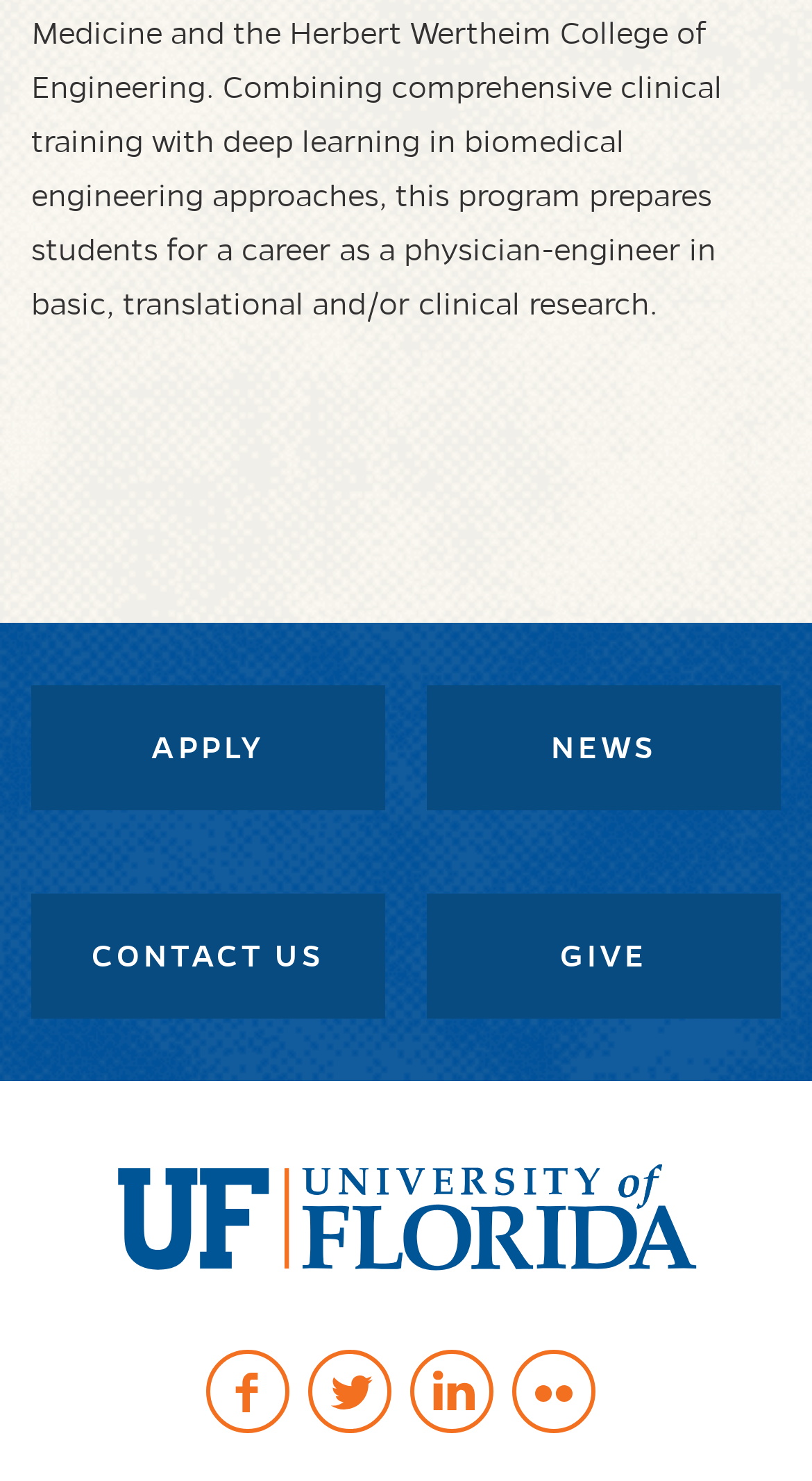Please find the bounding box coordinates of the element that must be clicked to perform the given instruction: "Contact us". The coordinates should be four float numbers from 0 to 1, i.e., [left, top, right, bottom].

[0.038, 0.603, 0.474, 0.687]